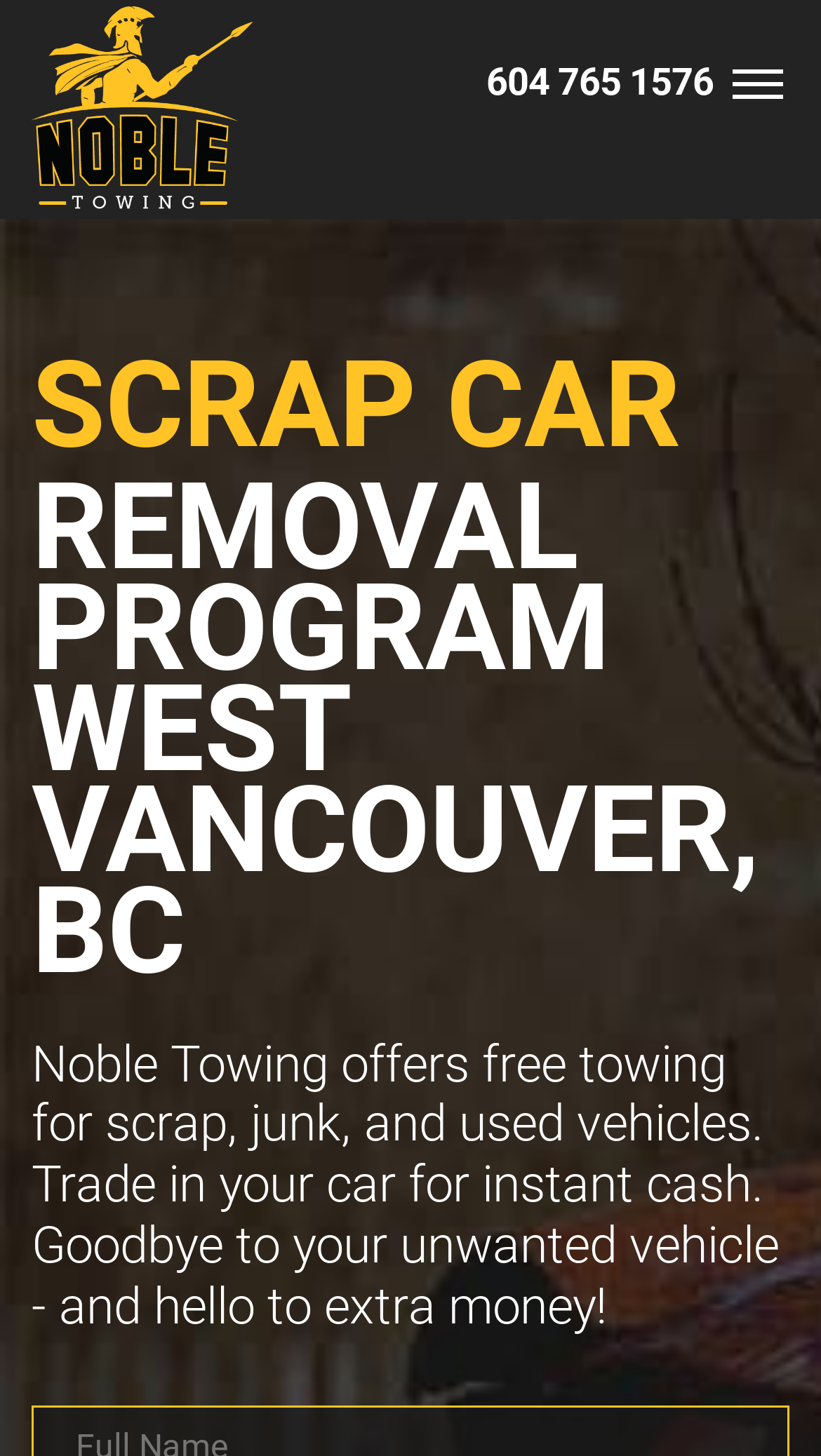Give the bounding box coordinates for this UI element: "604 765 1576". The coordinates should be four float numbers between 0 and 1, arranged as [left, top, right, bottom].

[0.592, 0.04, 0.869, 0.071]